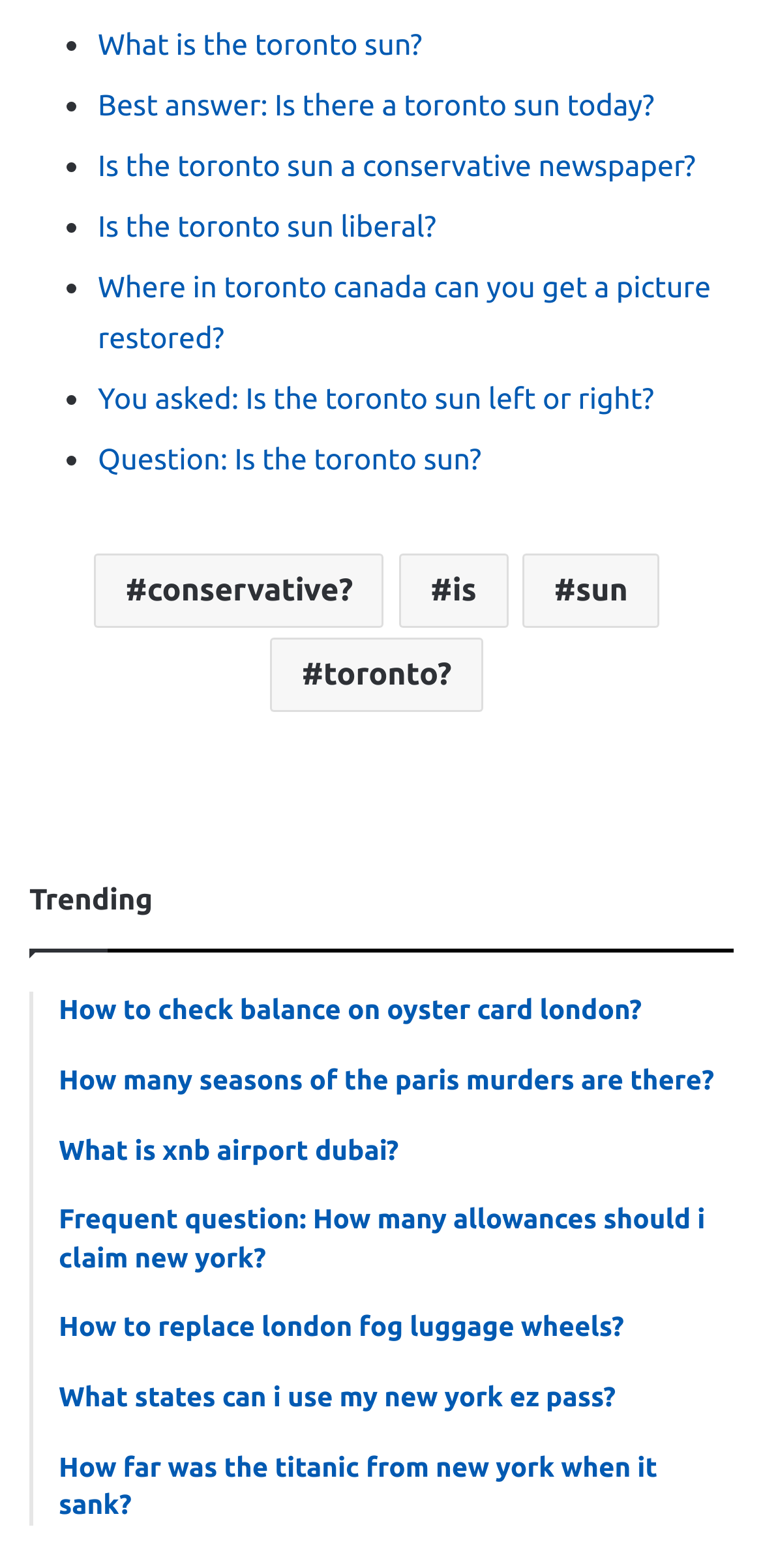Given the description: "What is xnb airport dubai?", determine the bounding box coordinates of the UI element. The coordinates should be formatted as four float numbers between 0 and 1, [left, top, right, bottom].

[0.077, 0.7, 0.962, 0.724]